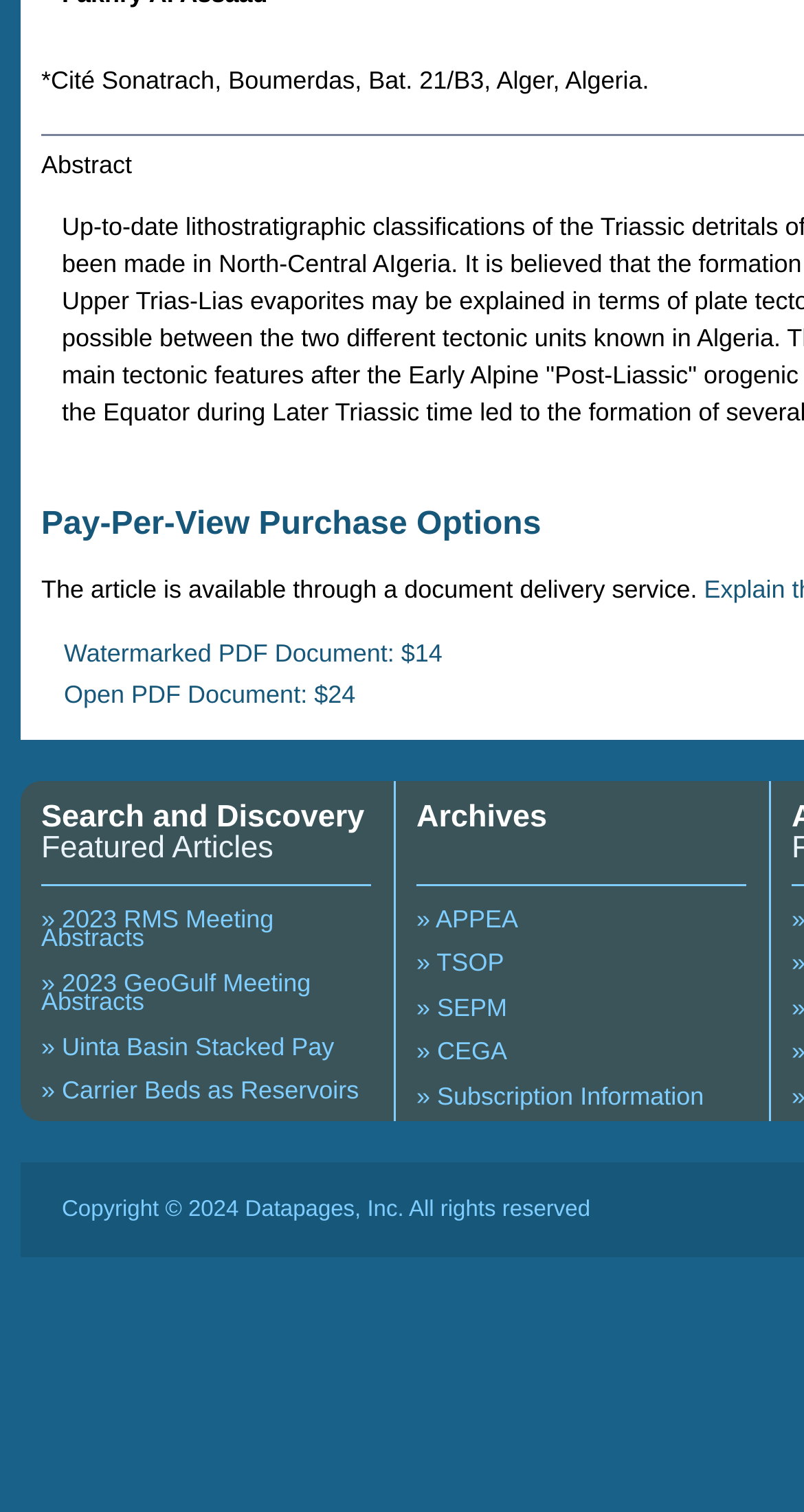Please identify the bounding box coordinates of the element that needs to be clicked to execute the following command: "Search and discover". Provide the bounding box using four float numbers between 0 and 1, formatted as [left, top, right, bottom].

[0.051, 0.528, 0.453, 0.551]